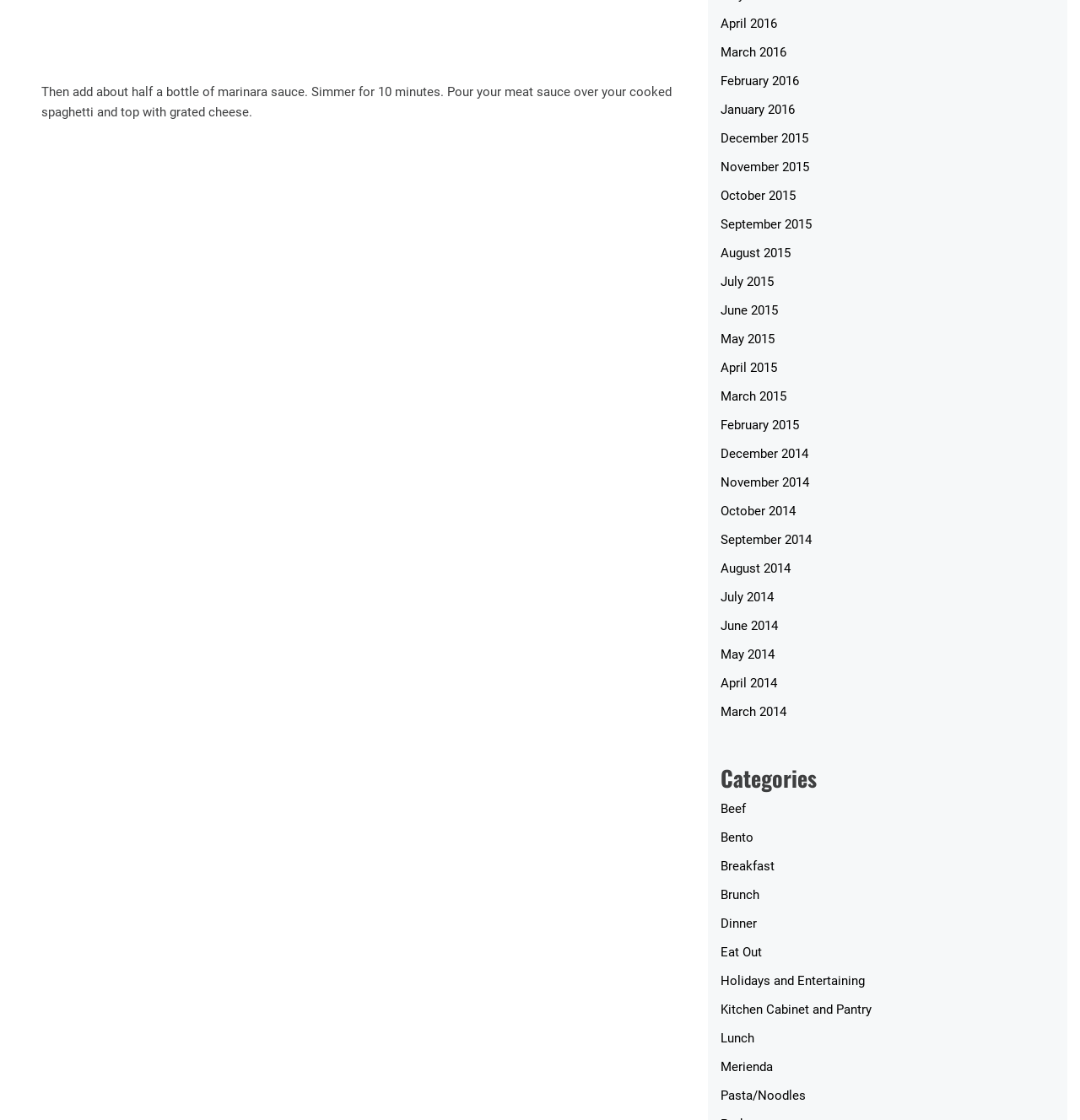Please identify the bounding box coordinates of the clickable region that I should interact with to perform the following instruction: "Check out Instant Ramen Fried Rice recipe". The coordinates should be expressed as four float numbers between 0 and 1, i.e., [left, top, right, bottom].

[0.576, 0.935, 0.703, 0.966]